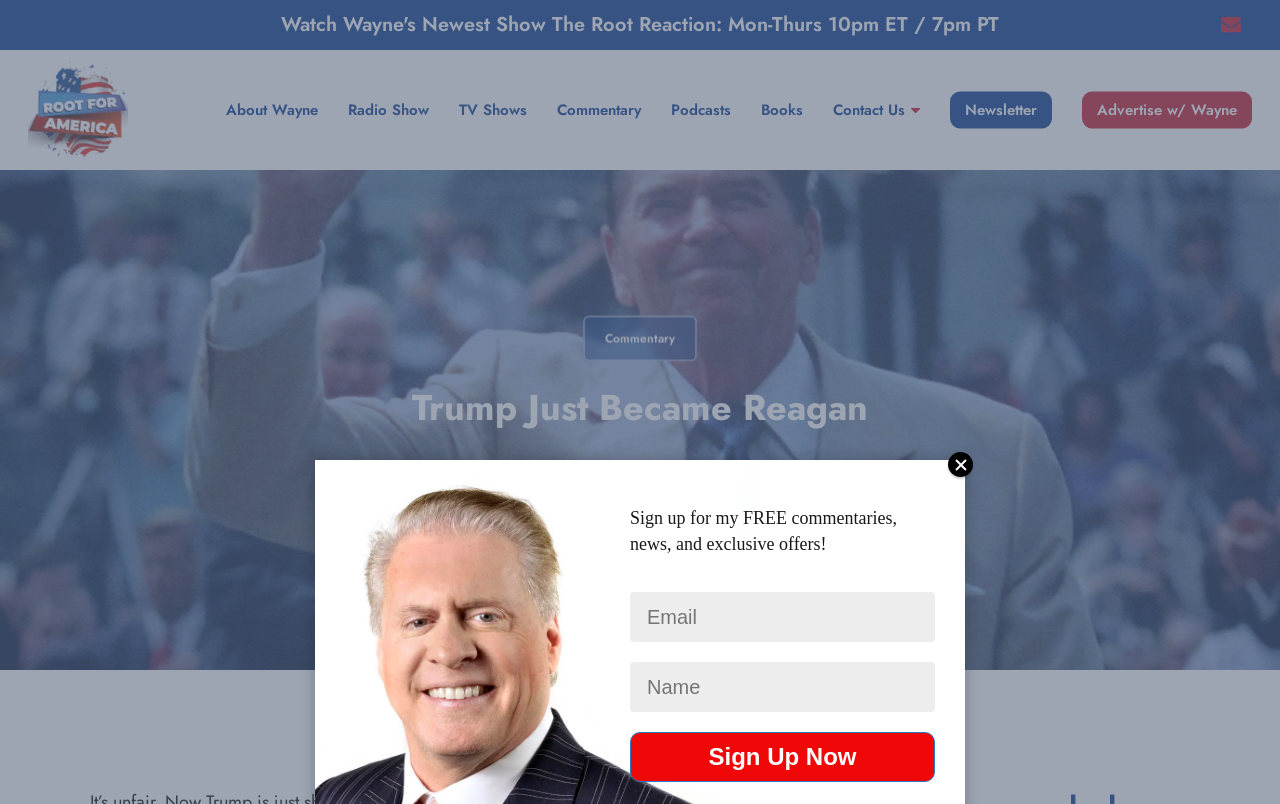Please locate the bounding box coordinates of the element that should be clicked to achieve the given instruction: "Click the Sign Up Now button".

[0.492, 0.91, 0.73, 0.973]